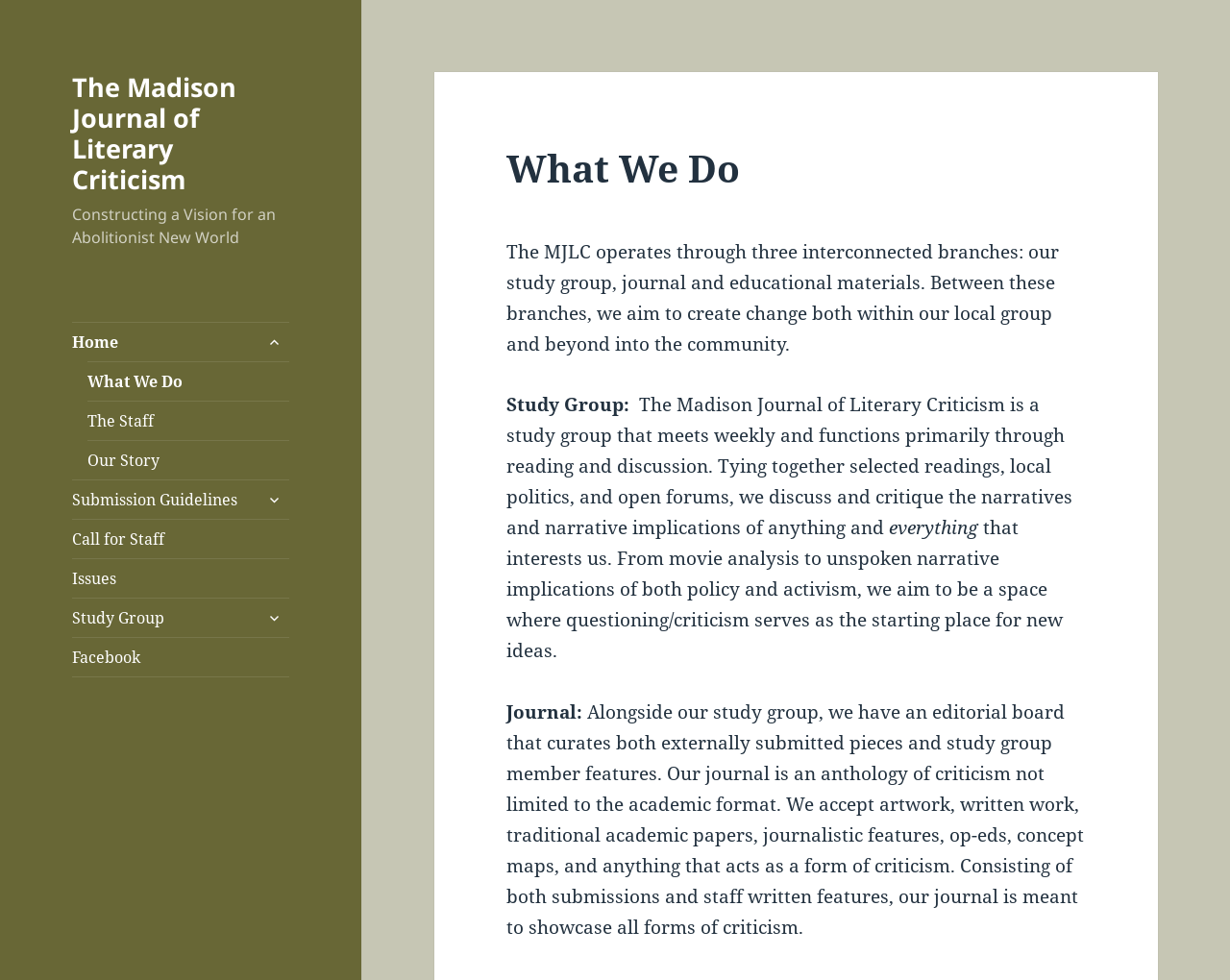What type of content does the journal accept?
Examine the image closely and answer the question with as much detail as possible.

I found the answer by reading the static text on the webpage, which says 'Our journal is an anthology of criticism not limited to the academic format. We accept artwork, written work, traditional academic papers, journalistic features, op-eds, concept maps, and anything that acts as a form of criticism.'